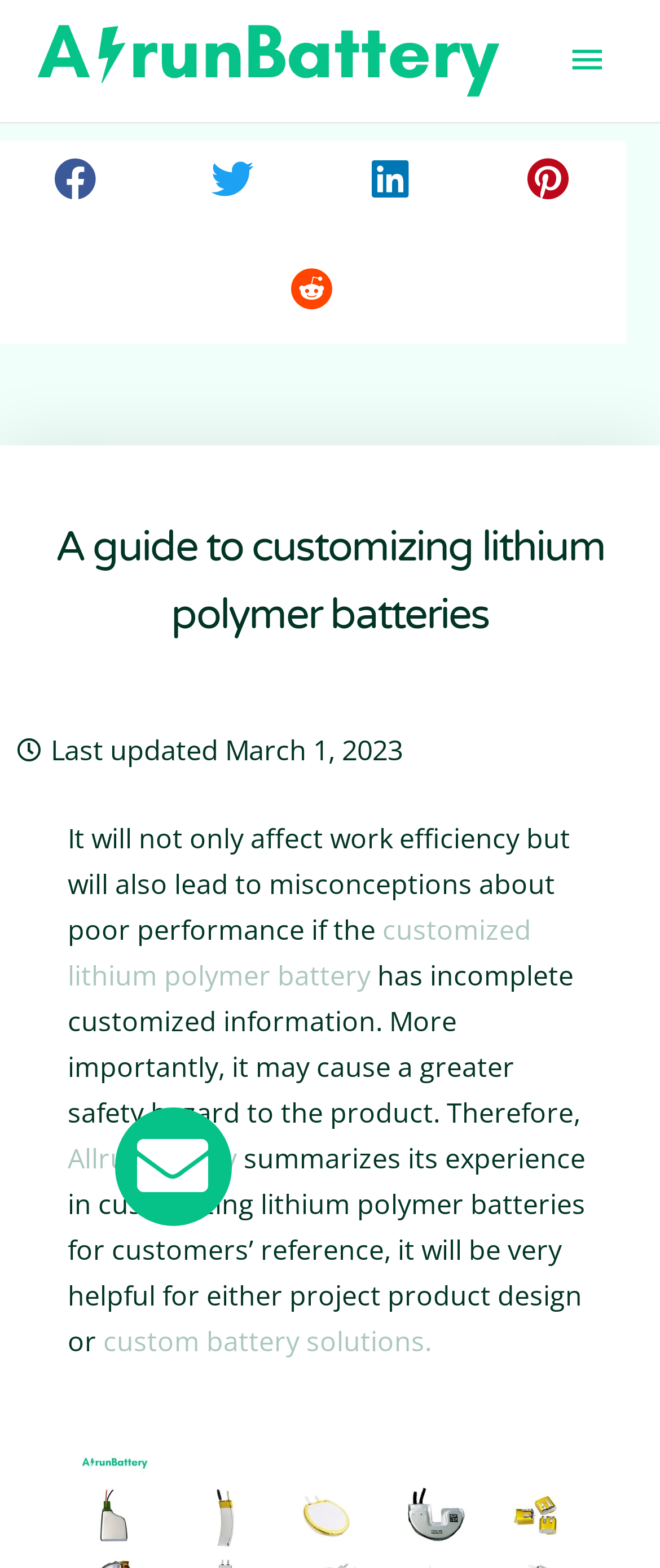Identify the bounding box coordinates of the clickable region required to complete the instruction: "Read more about customizing lithium polymer batteries". The coordinates should be given as four float numbers within the range of 0 and 1, i.e., [left, top, right, bottom].

[0.103, 0.581, 0.805, 0.634]